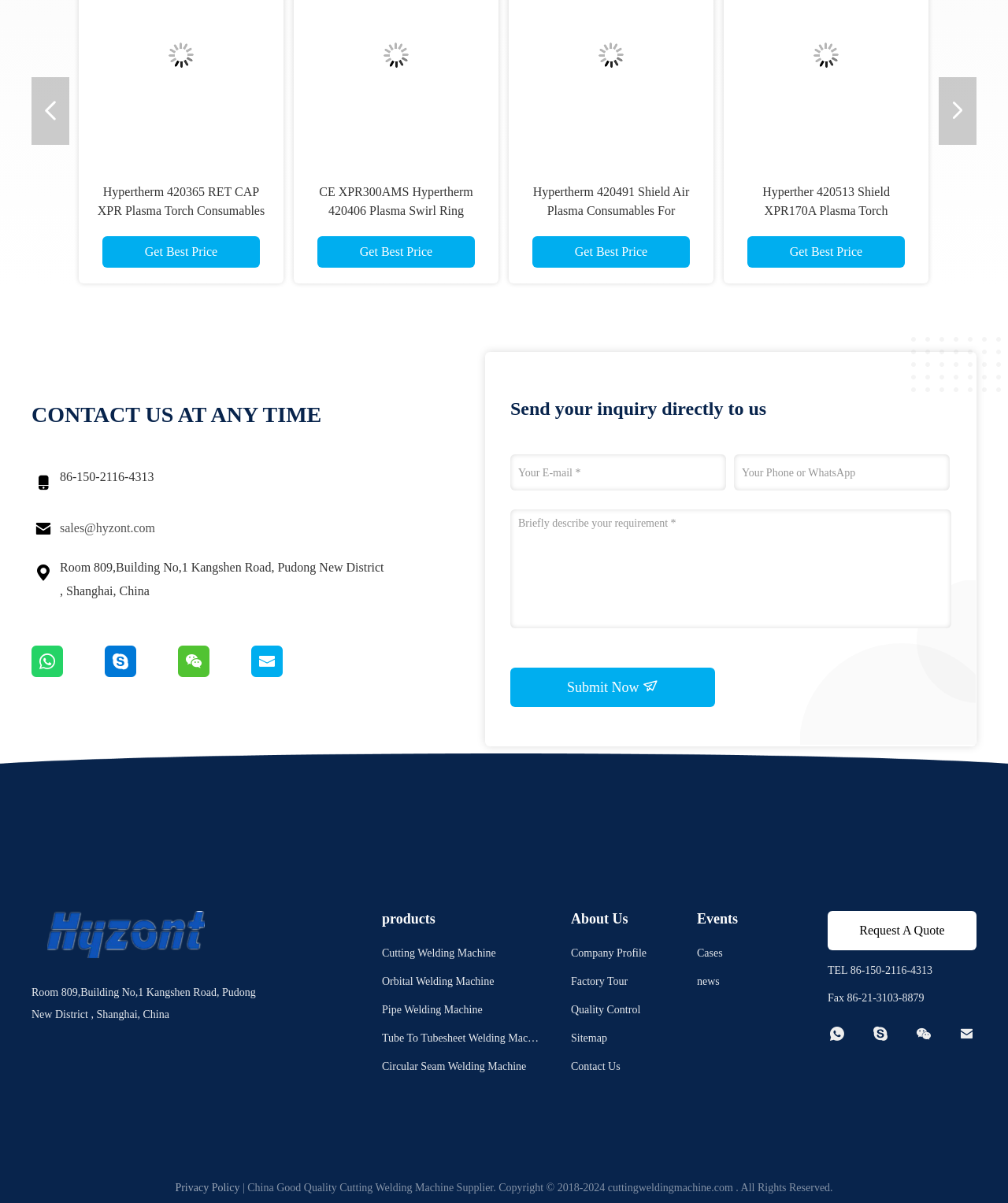Find the bounding box coordinates of the element I should click to carry out the following instruction: "View the 'Cutting Welding Machine' page".

[0.379, 0.784, 0.535, 0.801]